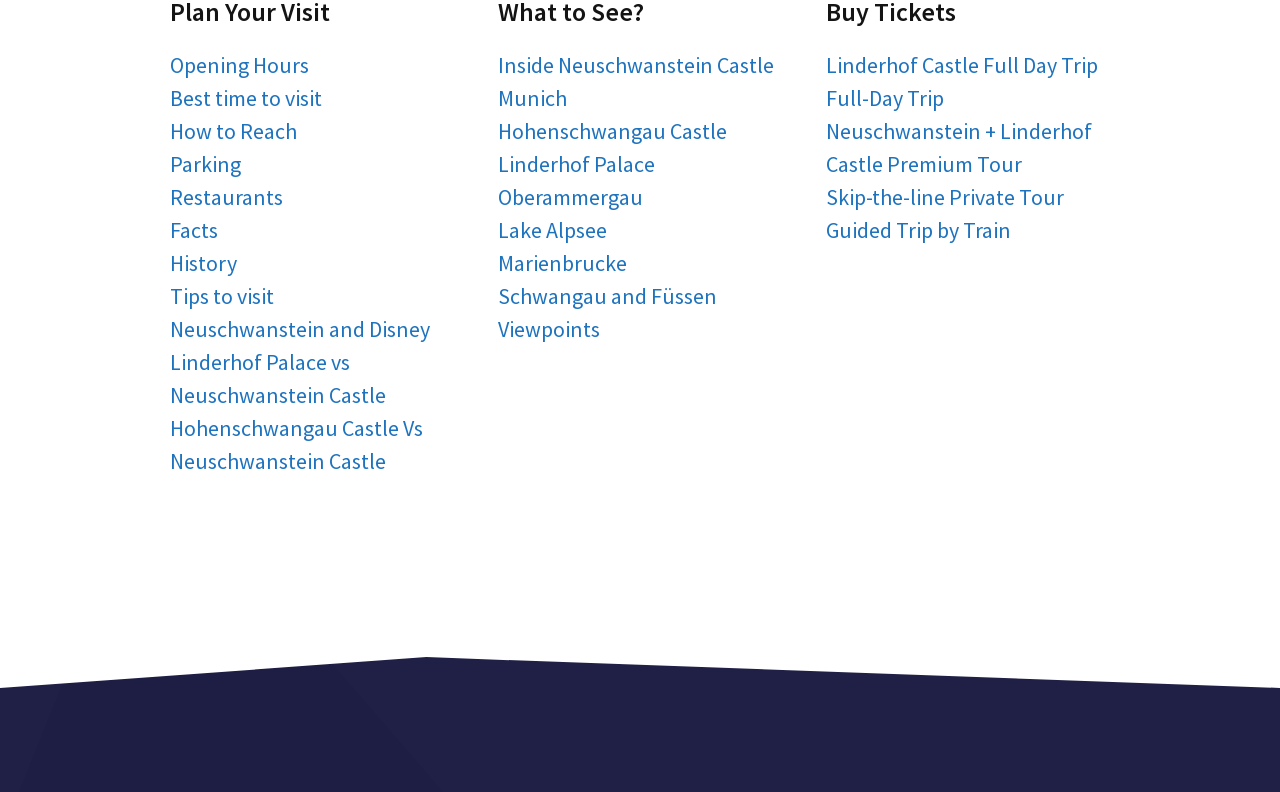Can you specify the bounding box coordinates for the region that should be clicked to fulfill this instruction: "Explore the inside of Neuschwanstein Castle".

[0.389, 0.064, 0.605, 0.1]